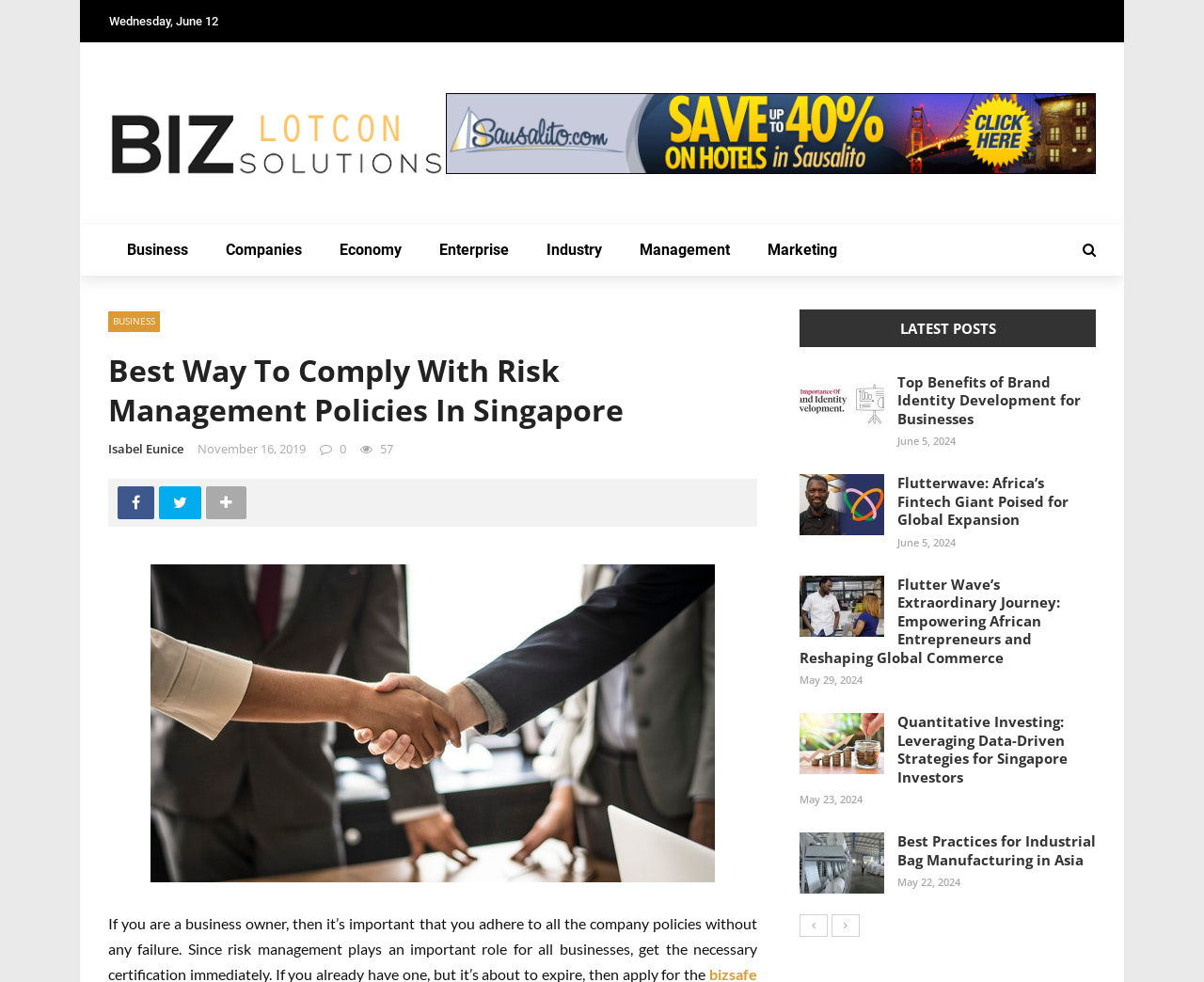Please find the main title text of this webpage.

Best Way To Comply With Risk Management Policies In Singapore